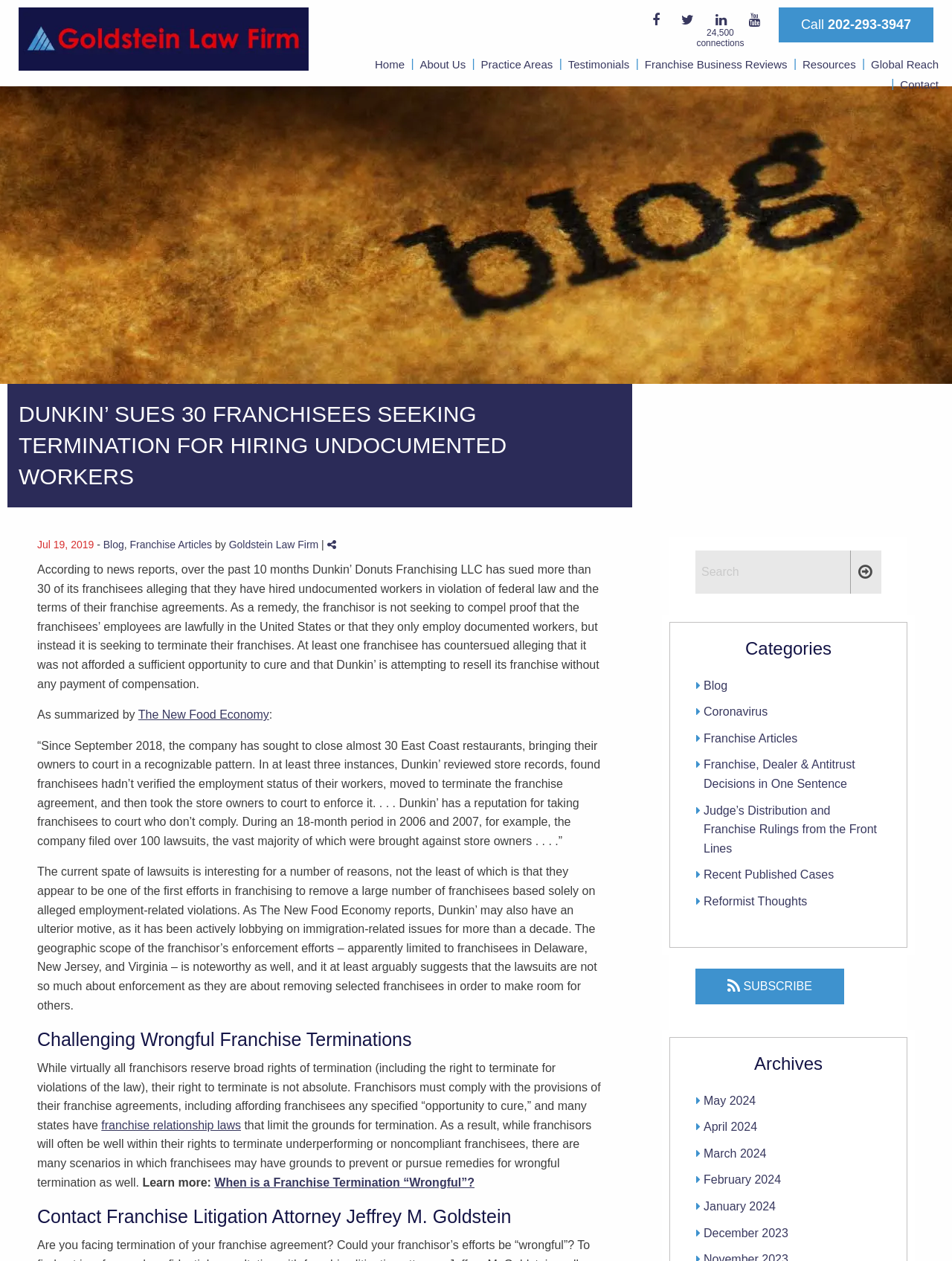Locate the bounding box coordinates of the element you need to click to accomplish the task described by this instruction: "Click the 'Home' link".

[0.387, 0.043, 0.431, 0.059]